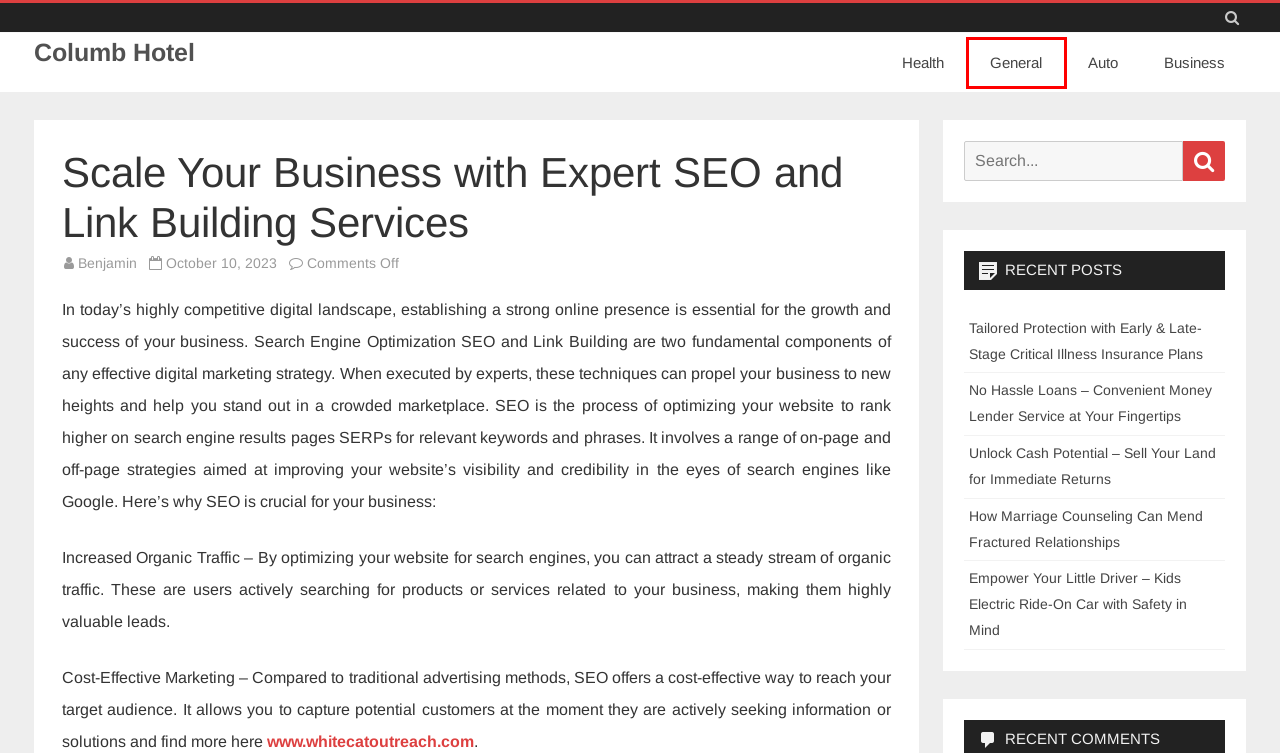You see a screenshot of a webpage with a red bounding box surrounding an element. Pick the webpage description that most accurately represents the new webpage after interacting with the element in the red bounding box. The options are:
A. General – Columb Hotel
B. Business – Columb Hotel
C. Unlock Cash Potential – Sell Your Land for Immediate Returns – Columb Hotel
D. Benjamin – Columb Hotel
E. Health – Columb Hotel
F. Auto – Columb Hotel
G. Columb Hotel
H. How Marriage Counseling Can Mend Fractured Relationships – Columb Hotel

A